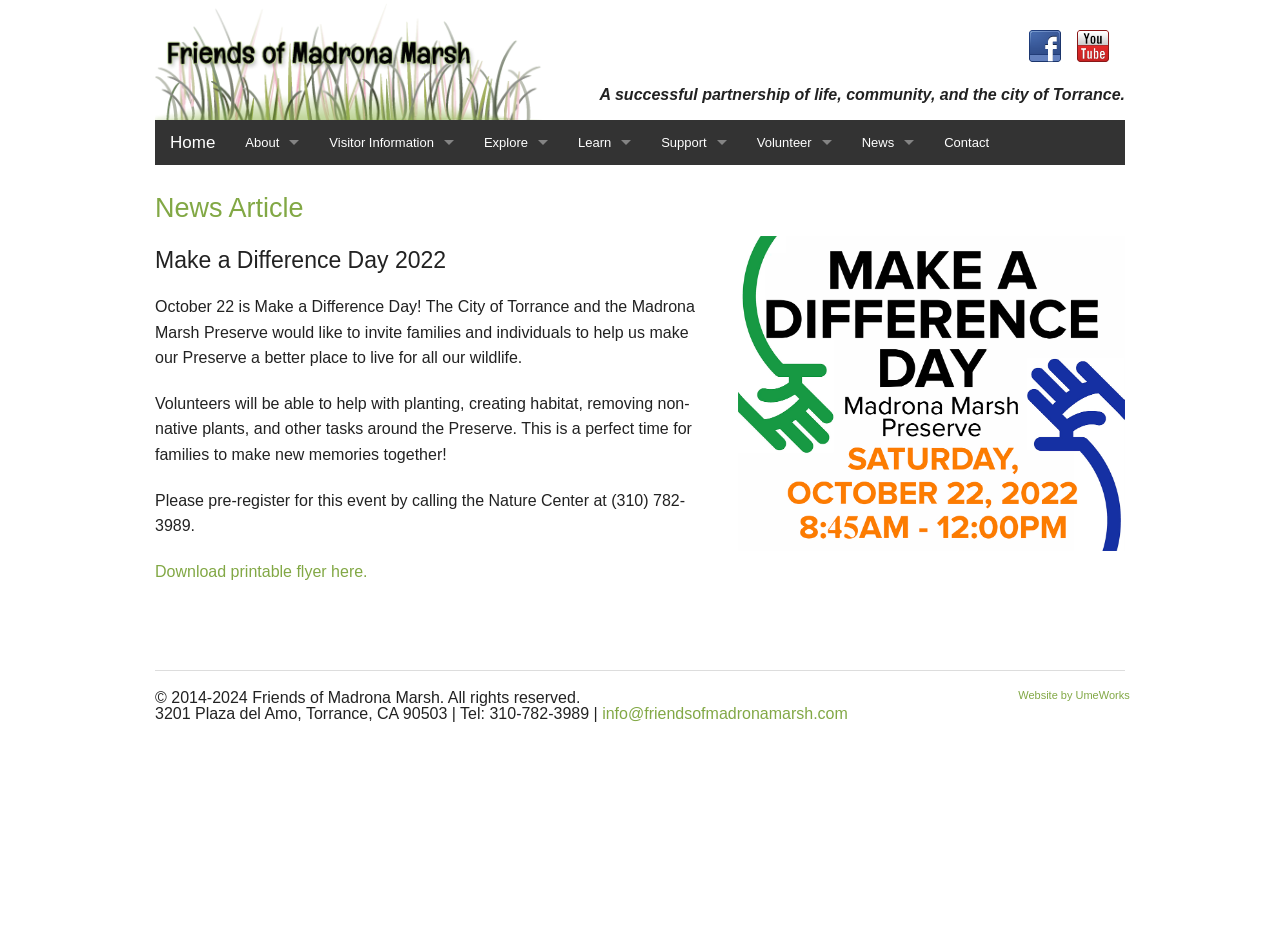Locate the bounding box for the described UI element: "Download printable flyer here.". Ensure the coordinates are four float numbers between 0 and 1, formatted as [left, top, right, bottom].

[0.121, 0.599, 0.287, 0.617]